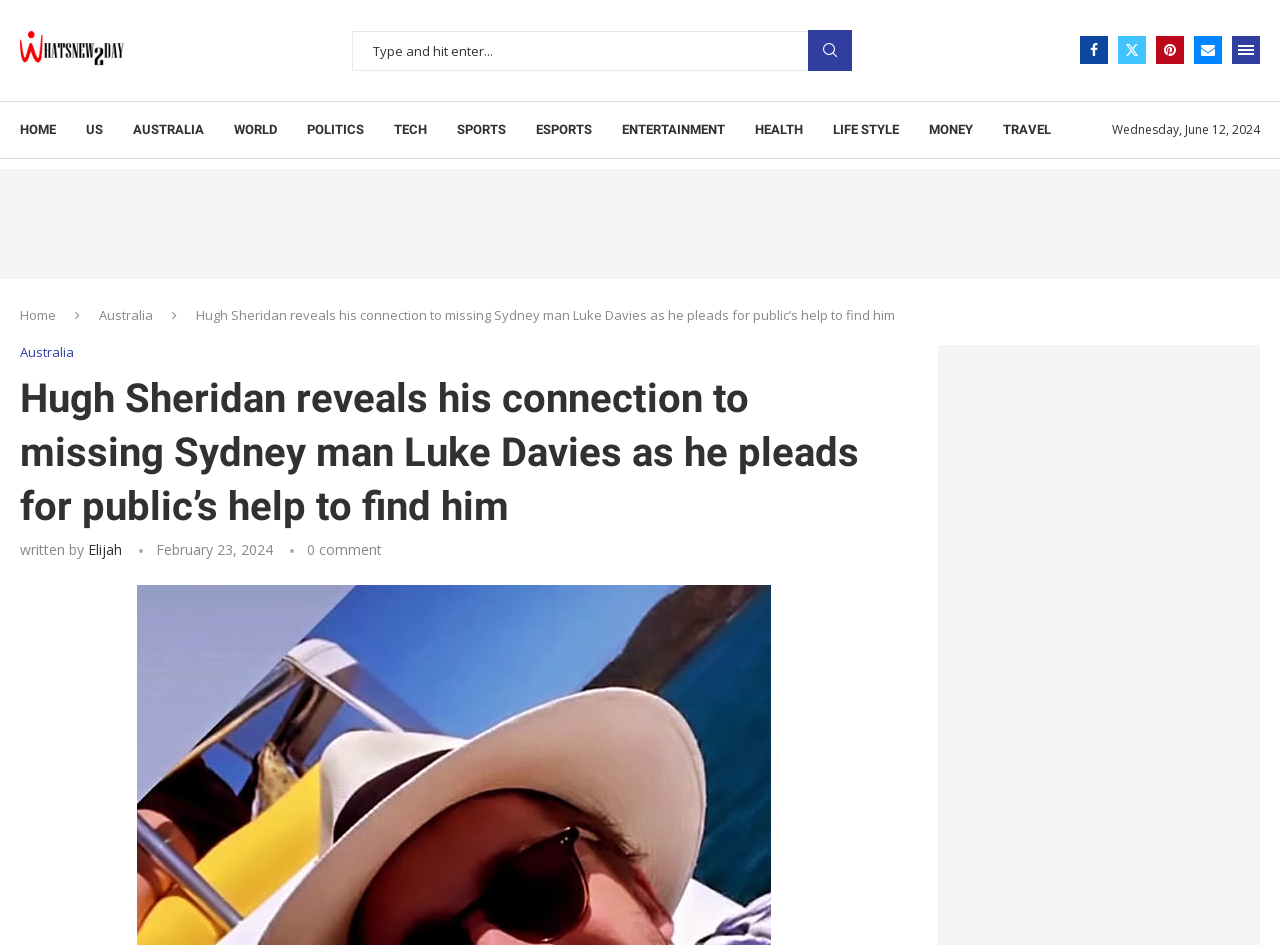Determine the bounding box coordinates of the clickable region to execute the instruction: "Go to WhatsNew2Day". The coordinates should be four float numbers between 0 and 1, denoted as [left, top, right, bottom].

[0.016, 0.032, 0.097, 0.053]